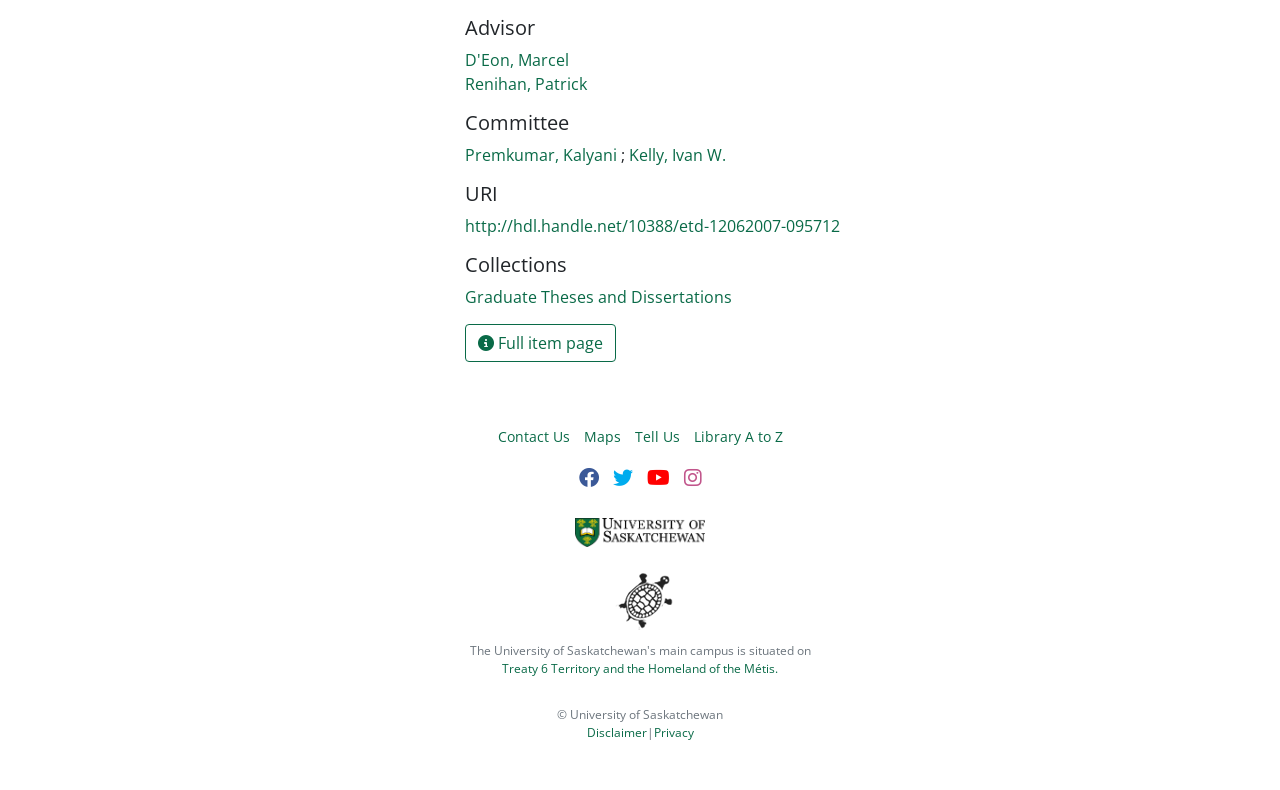What collection does the thesis belong to?
Answer briefly with a single word or phrase based on the image.

Graduate Theses and Dissertations